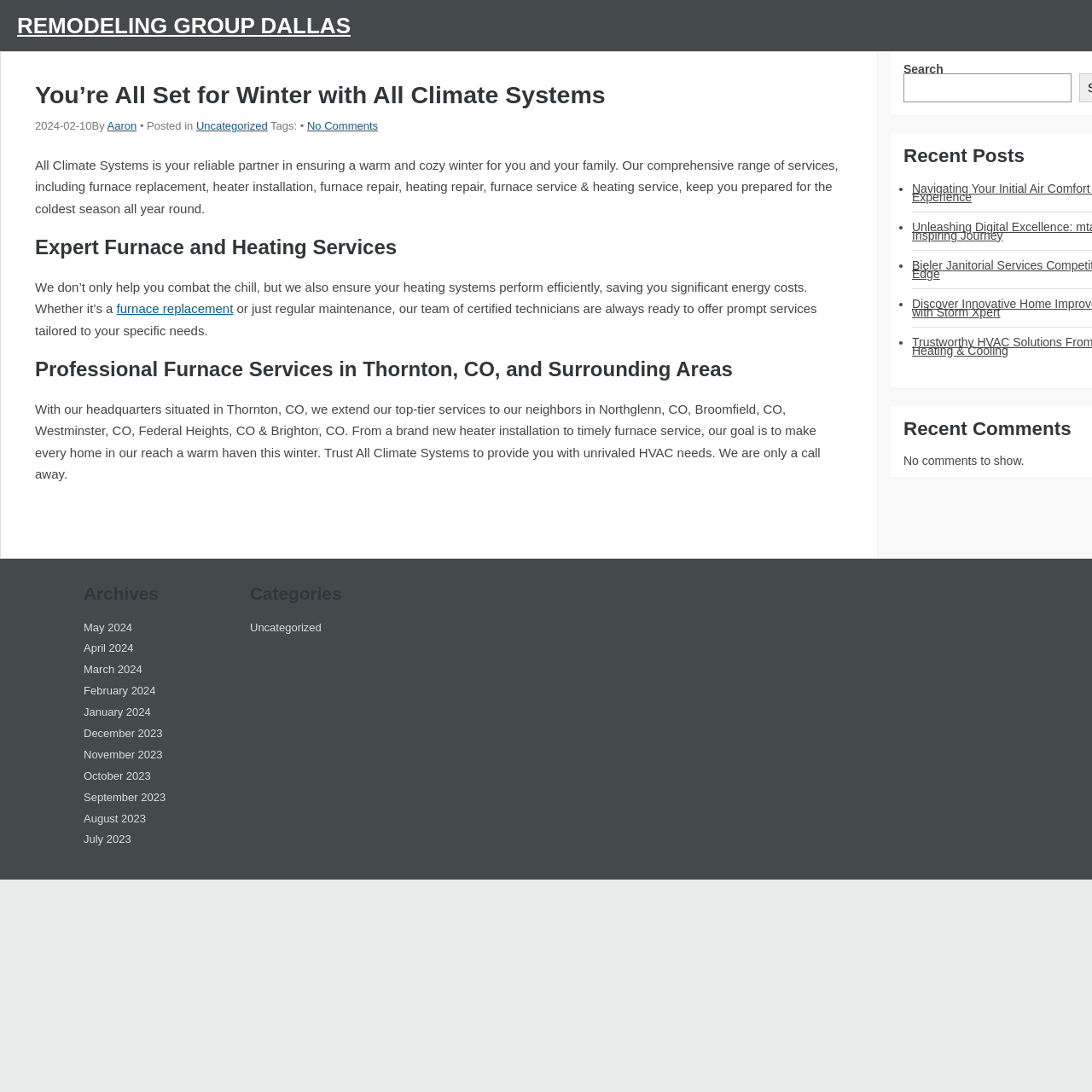Given the element description "Uncategorized" in the screenshot, predict the bounding box coordinates of that UI element.

[0.229, 0.568, 0.294, 0.58]